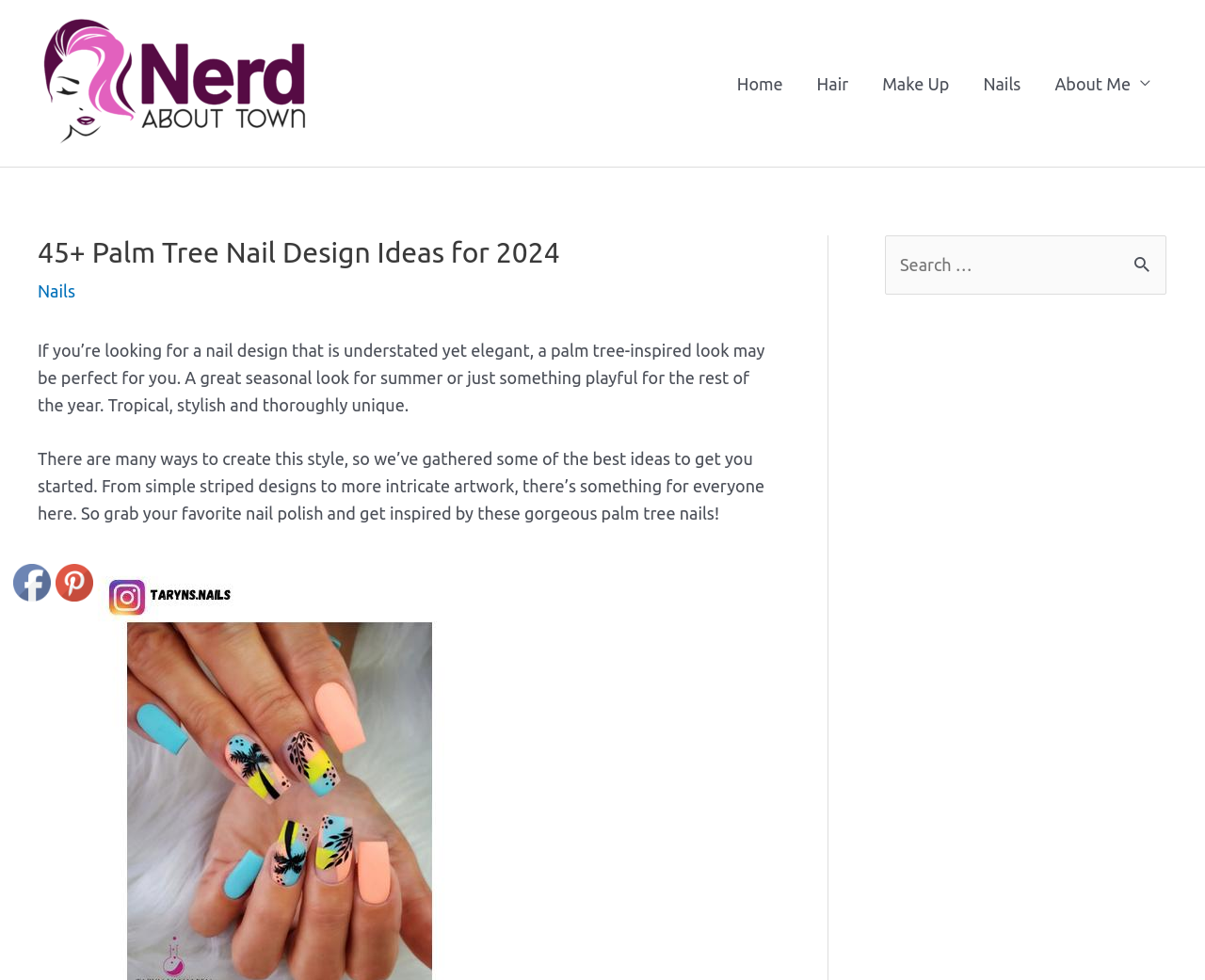Please specify the bounding box coordinates of the element that should be clicked to execute the given instruction: 'visit Nerd About Town'. Ensure the coordinates are four float numbers between 0 and 1, expressed as [left, top, right, bottom].

[0.031, 0.073, 0.266, 0.092]